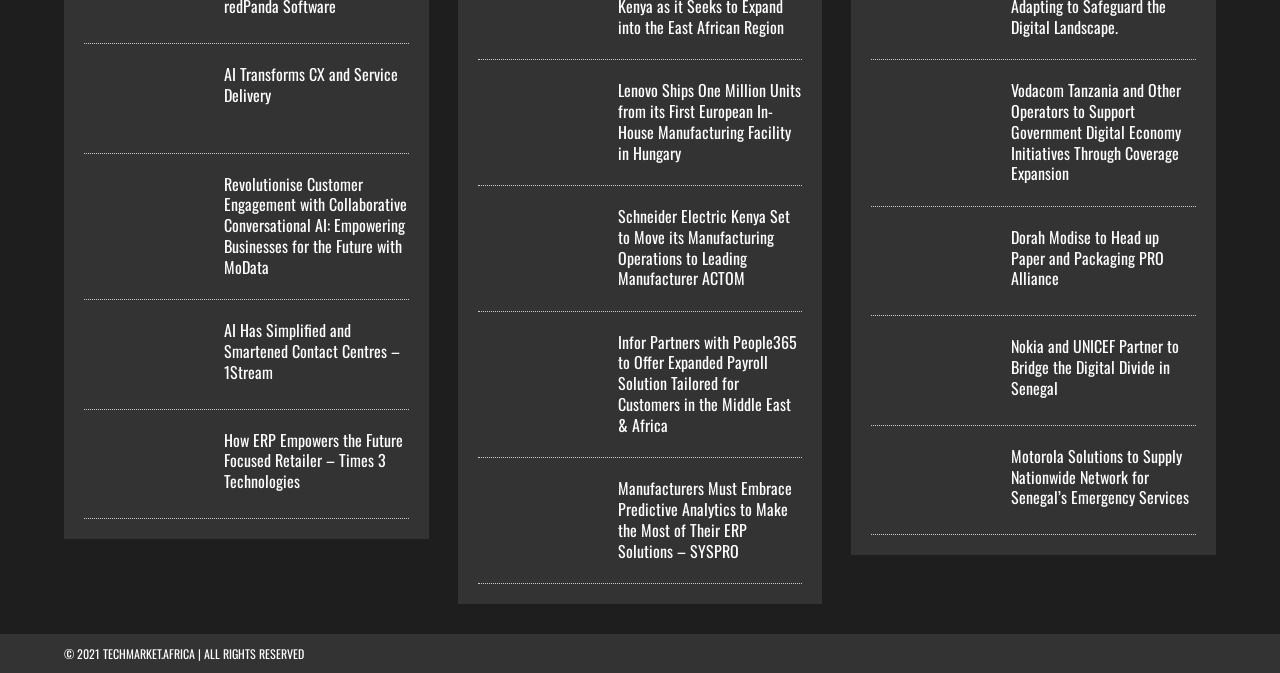What is the company mentioned in the fifth article? Based on the screenshot, please respond with a single word or phrase.

Lenovo